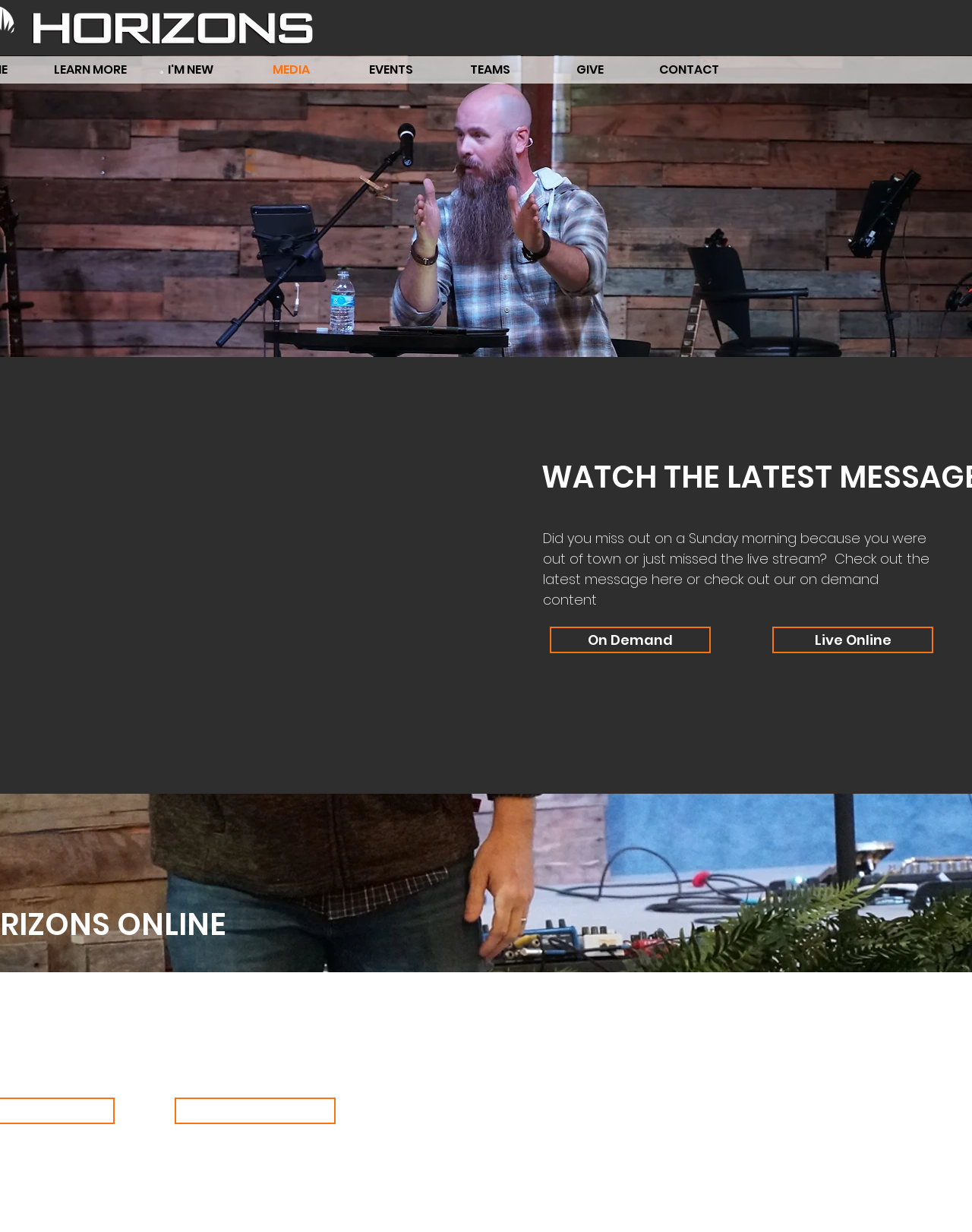Identify and extract the main heading from the webpage.

WATCH THE LATEST MESSAGE